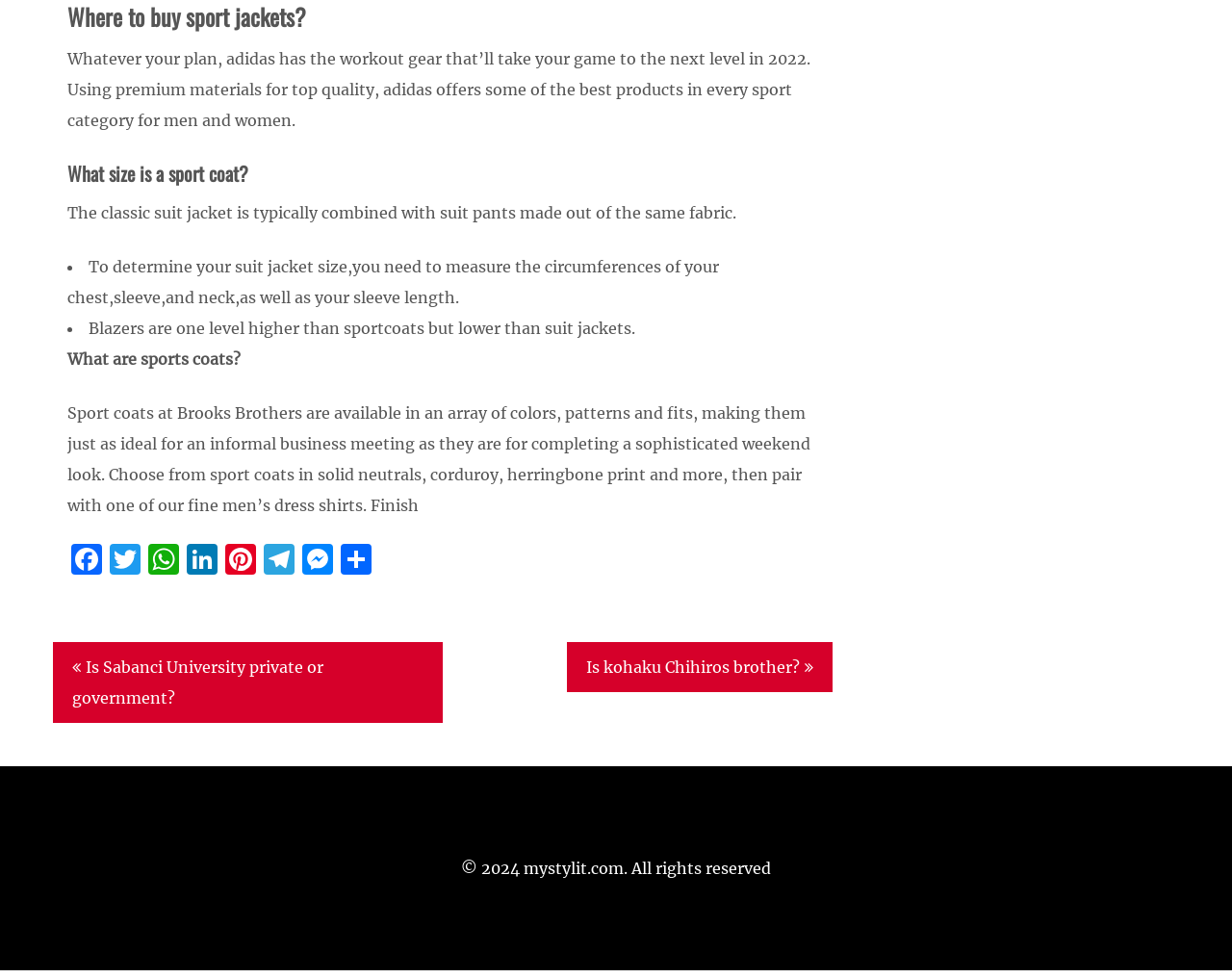What social media platforms are available for sharing?
Please provide a full and detailed response to the question.

The webpage provides links to various social media platforms, including Facebook, Twitter, WhatsApp, LinkedIn, Pinterest, Telegram, and Messenger, indicating that users can share content on these platforms.